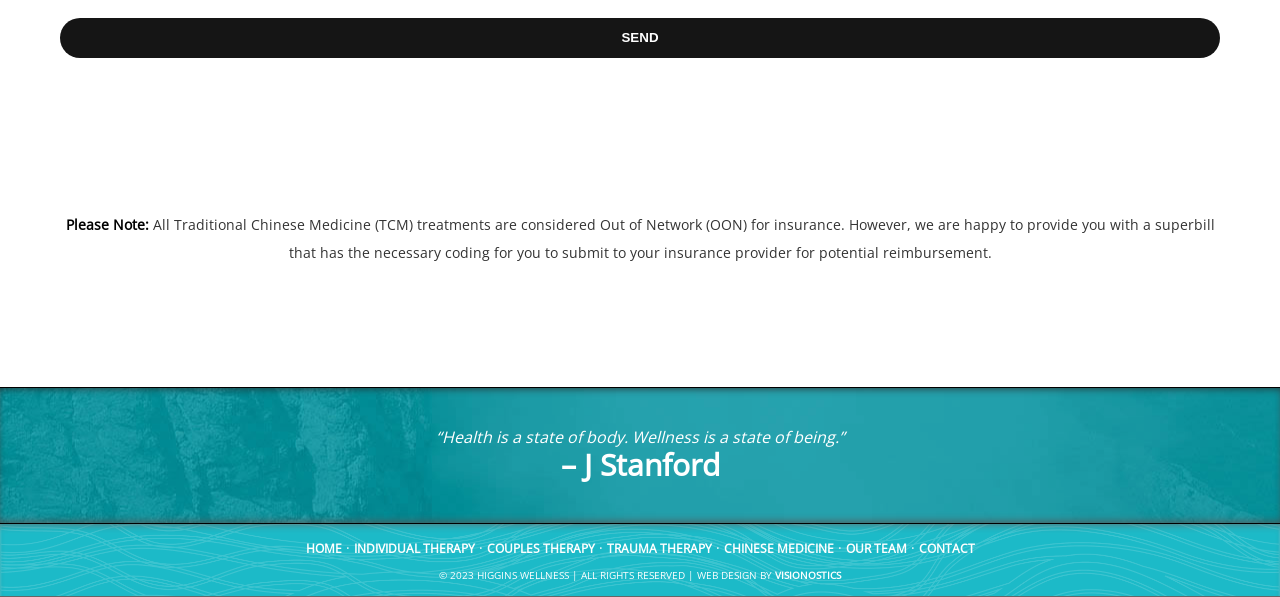Can you find the bounding box coordinates for the element to click on to achieve the instruction: "Visit the 'Texas A&M University Libraries' website"?

None